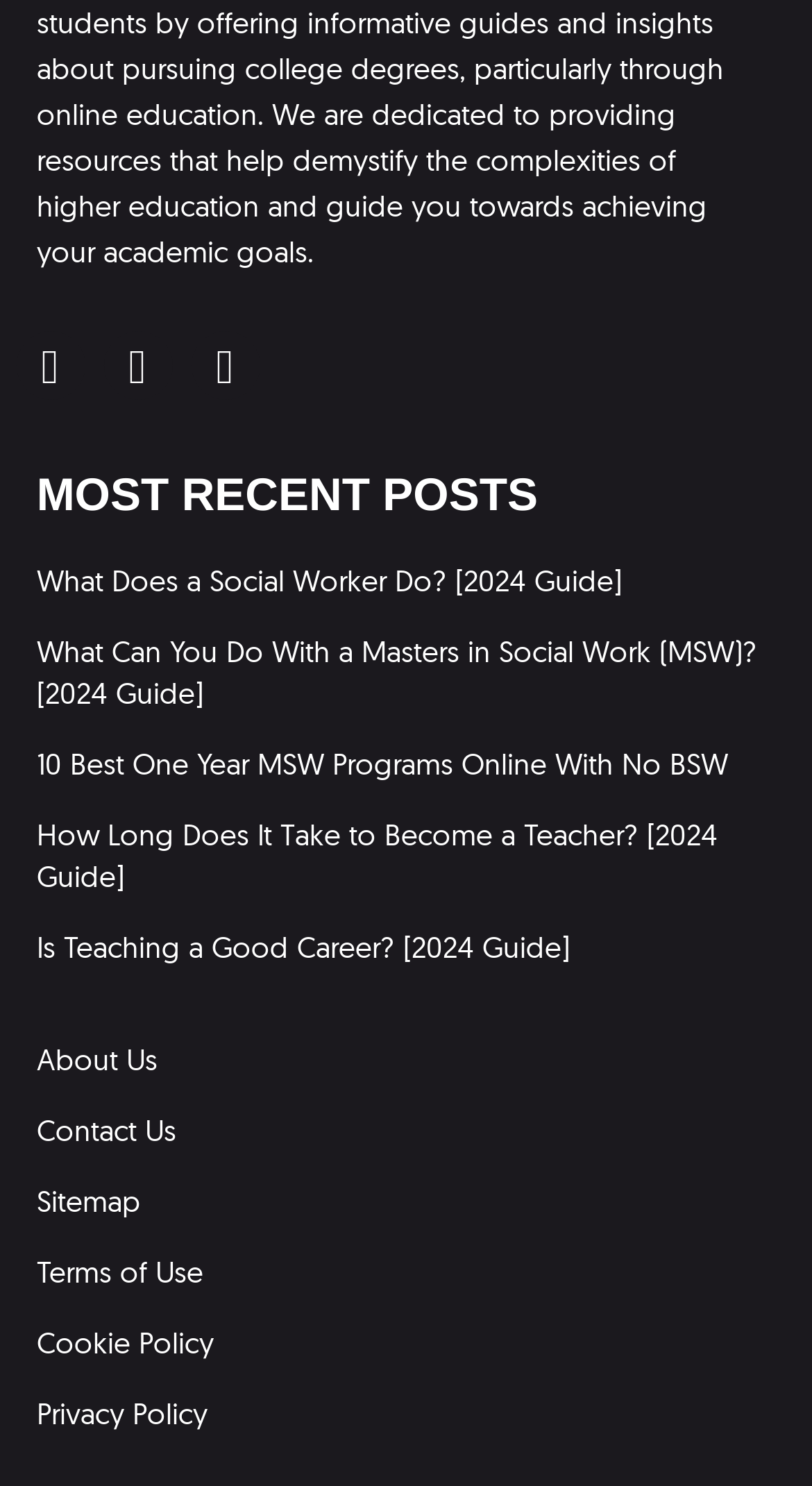Specify the bounding box coordinates of the area to click in order to execute this command: 'View the website's terms of use'. The coordinates should consist of four float numbers ranging from 0 to 1, and should be formatted as [left, top, right, bottom].

[0.045, 0.669, 0.25, 0.694]